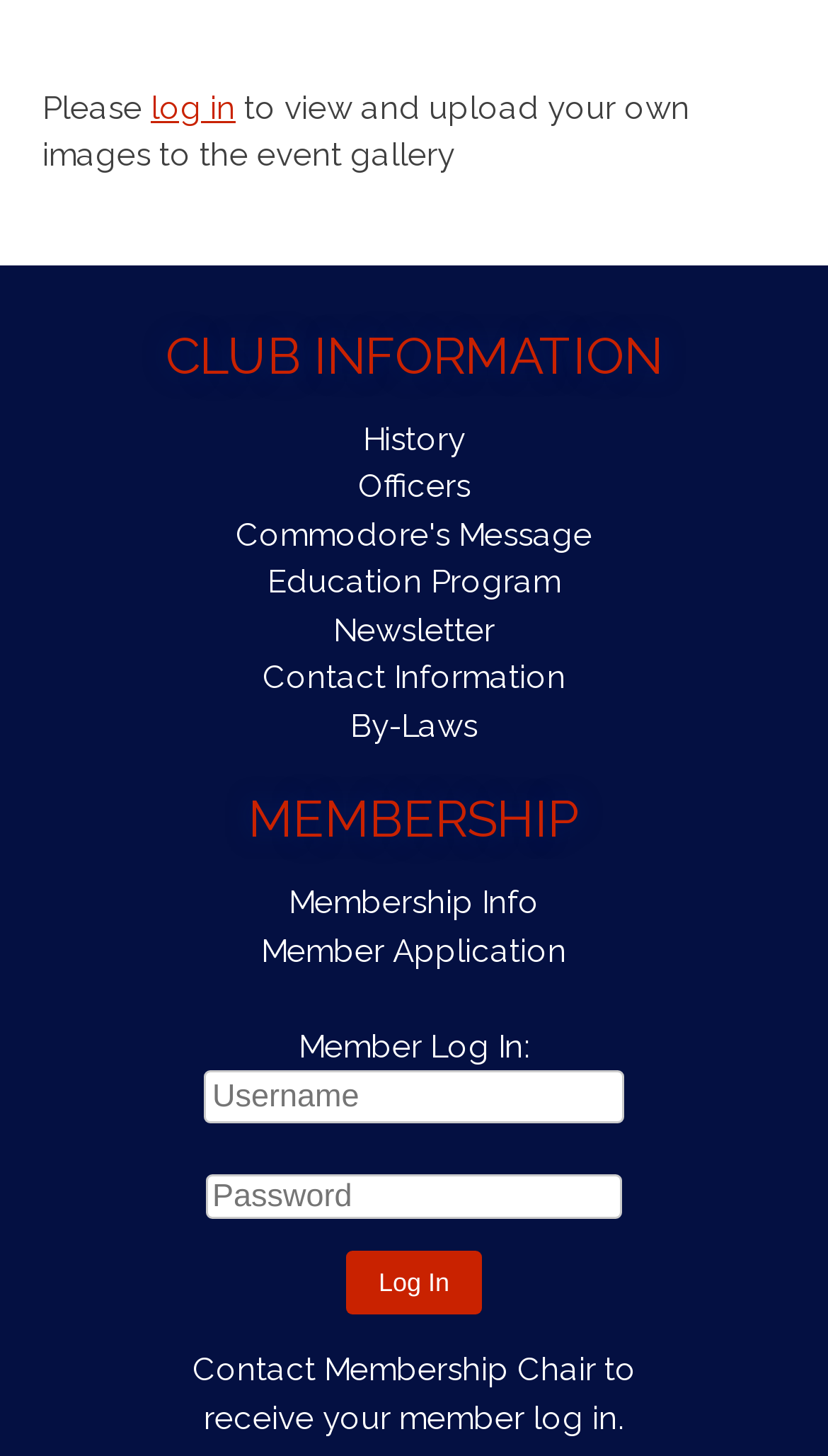Bounding box coordinates are specified in the format (top-left x, top-left y, bottom-right x, bottom-right y). All values are floating point numbers bounded between 0 and 1. Please provide the bounding box coordinate of the region this sentence describes: Newsletter

[0.403, 0.419, 0.597, 0.446]